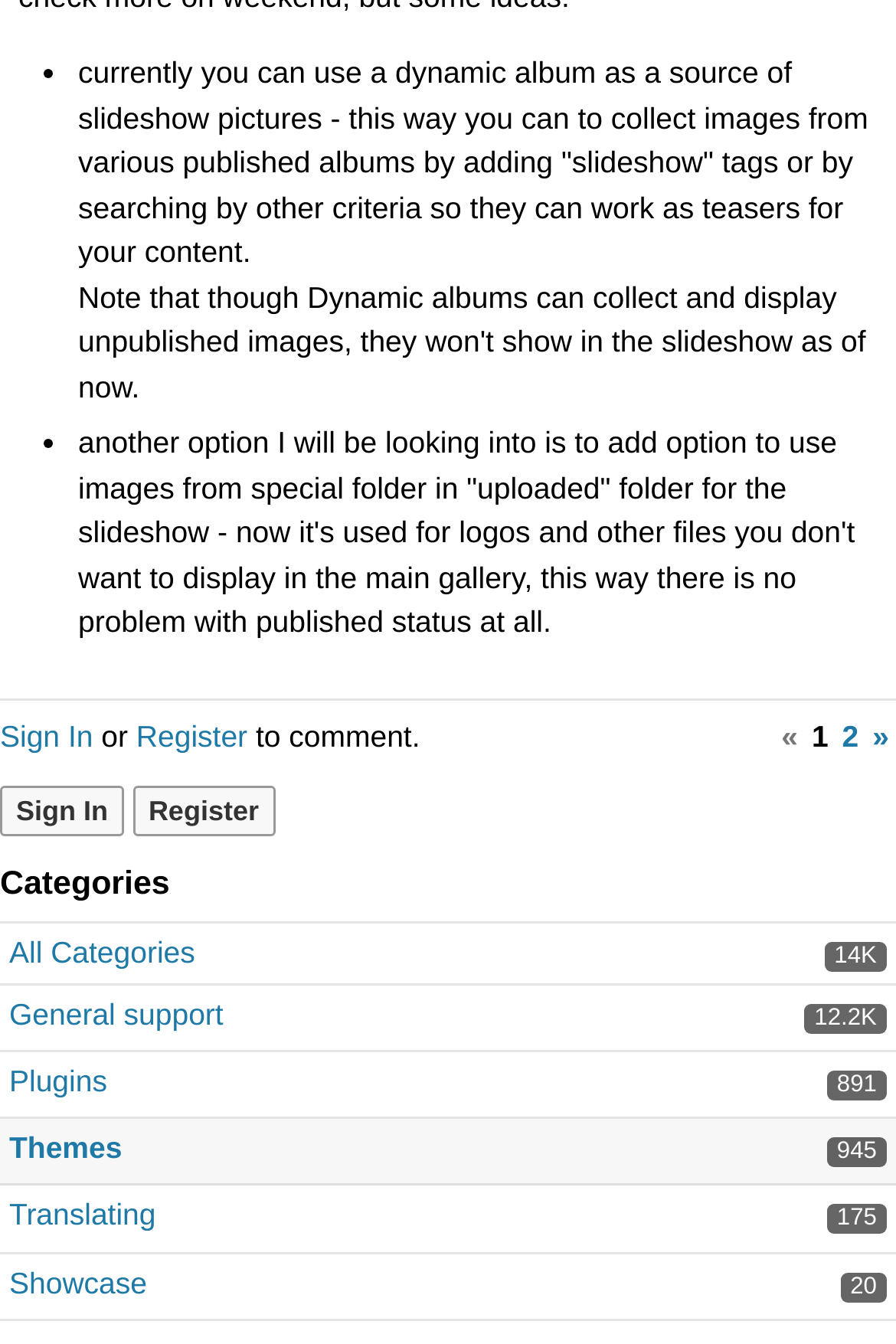Please specify the bounding box coordinates of the clickable region necessary for completing the following instruction: "View the 14K All Categories page". The coordinates must consist of four float numbers between 0 and 1, i.e., [left, top, right, bottom].

[0.01, 0.696, 0.218, 0.722]